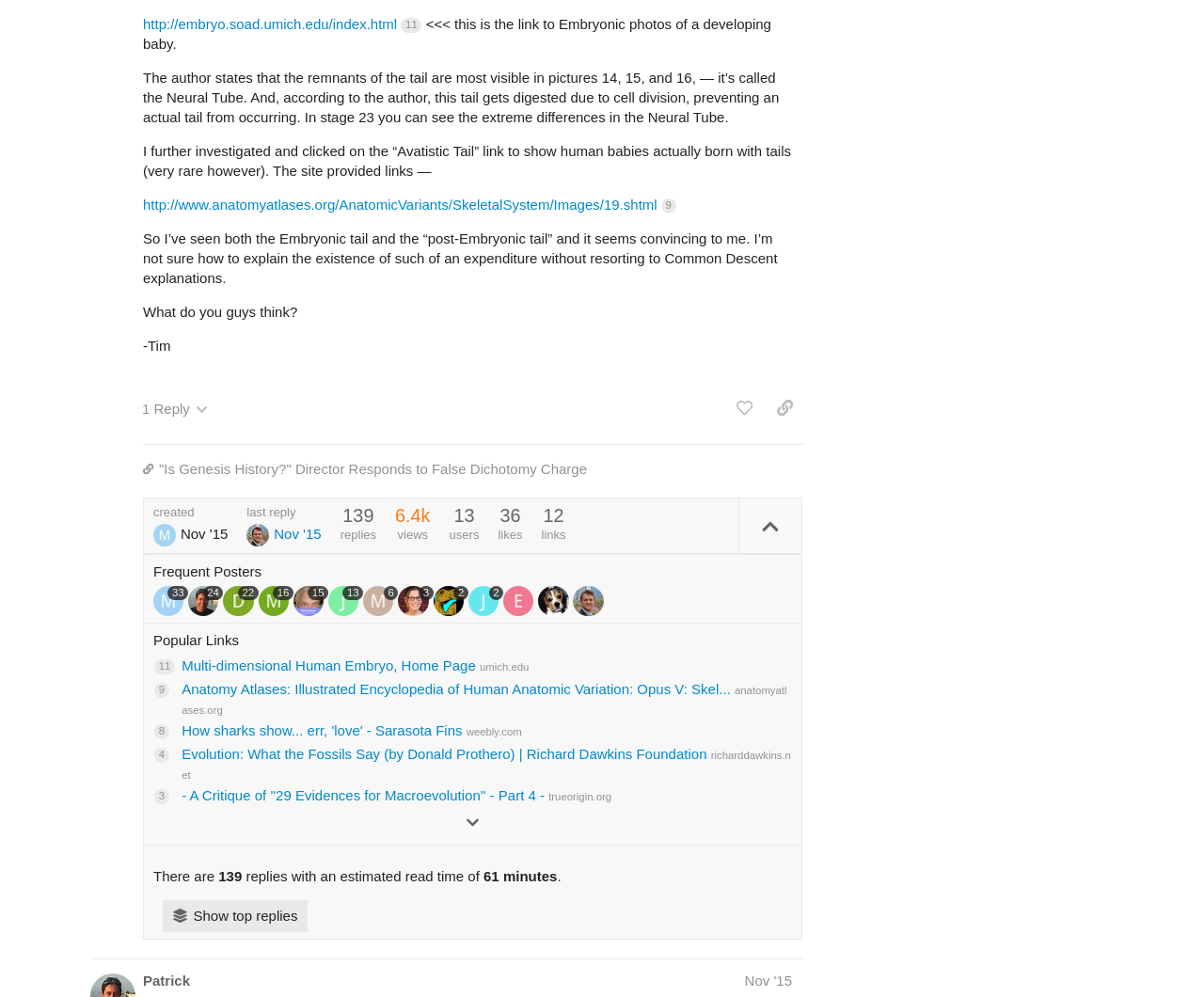Provide a brief response in the form of a single word or phrase:
What is not allowed in the first post of a new thread?

Link to your own blog or website